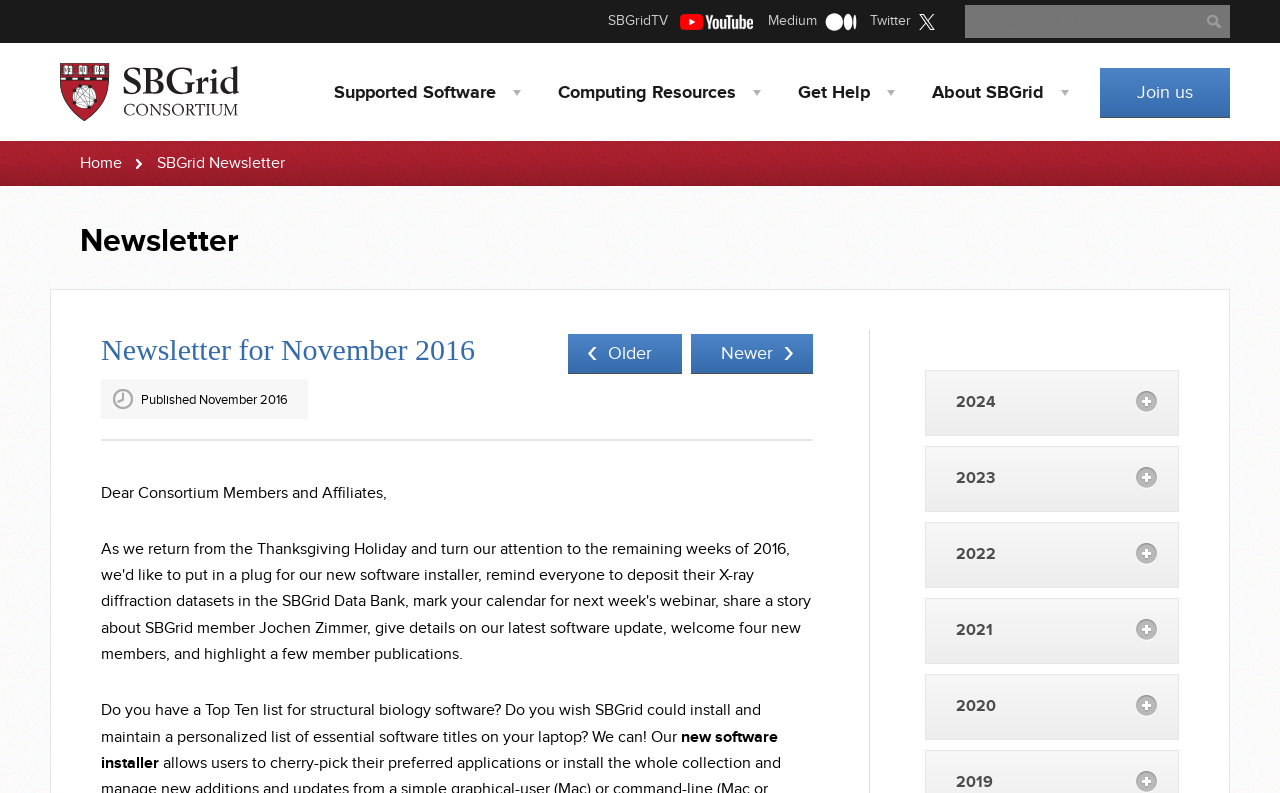Identify the bounding box coordinates of the clickable section necessary to follow the following instruction: "Go to Supported Software page". The coordinates should be presented as four float numbers from 0 to 1, i.e., [left, top, right, bottom].

[0.241, 0.079, 0.416, 0.153]